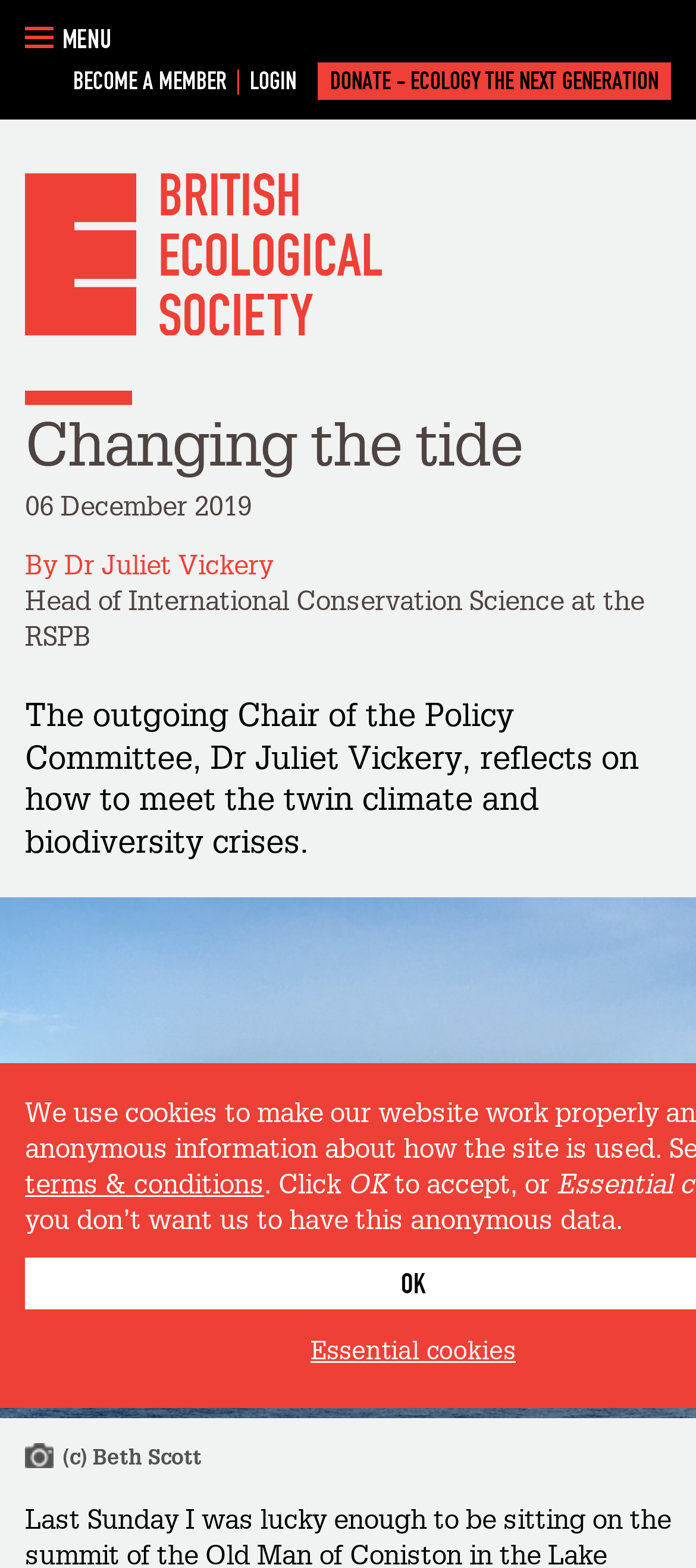Bounding box coordinates are specified in the format (top-left x, top-left y, bottom-right x, bottom-right y). All values are floating point numbers bounded between 0 and 1. Please provide the bounding box coordinate of the region this sentence describes: aria-label="Toggle navigation"

None